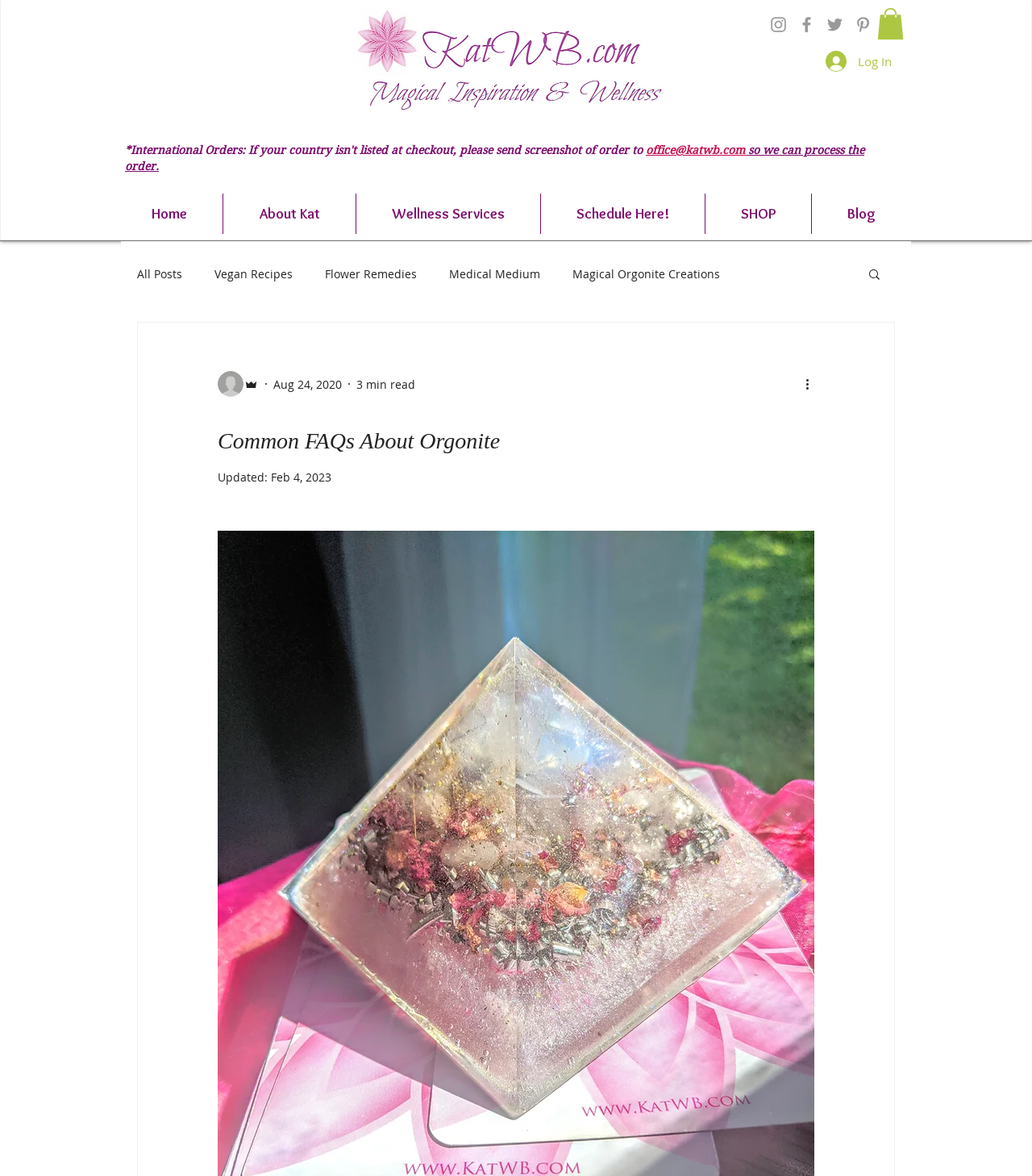Extract the heading text from the webpage.

*International Orders: If your country isn't listed at checkout, please send screenshot of order to office@katwb.com so we can process the order.